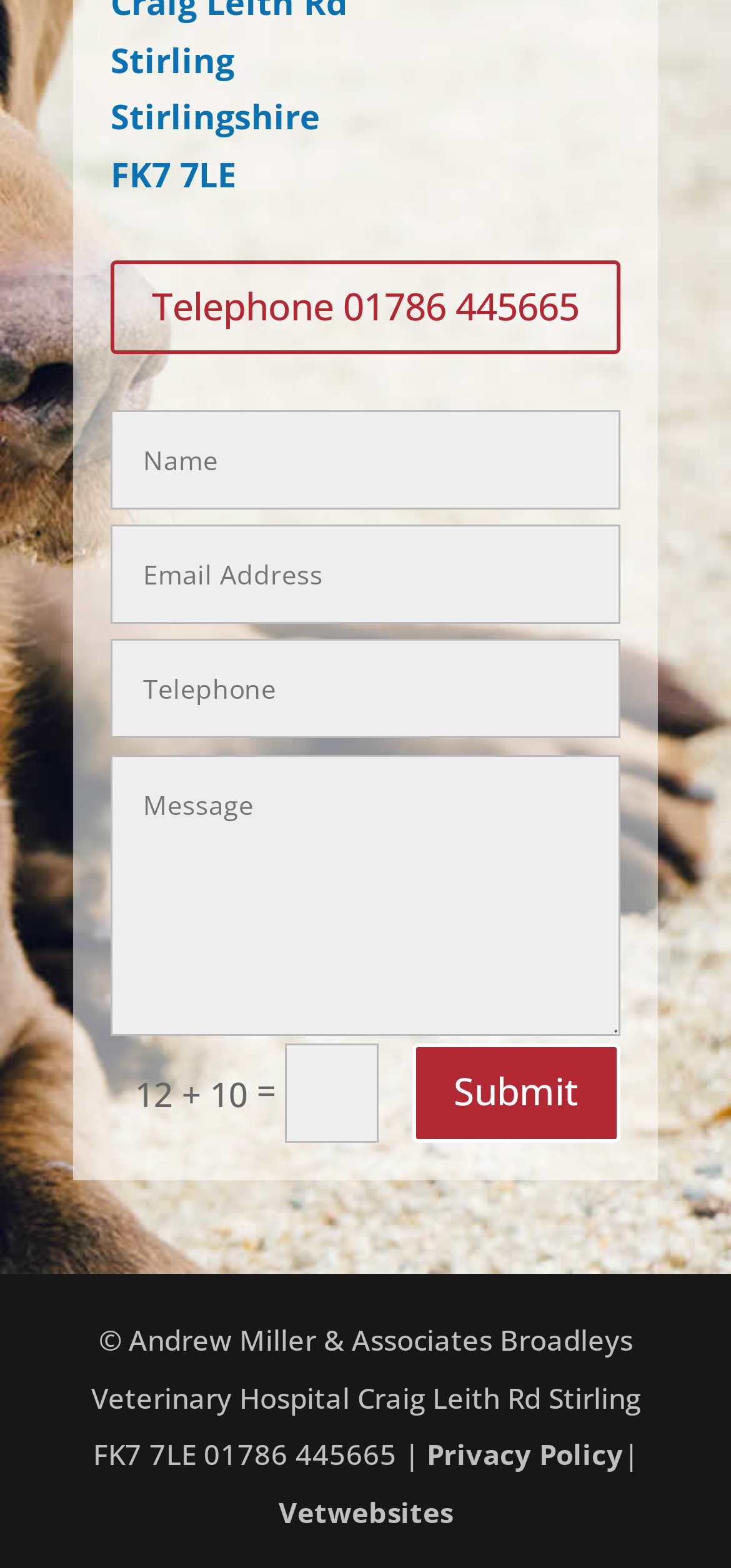Find and indicate the bounding box coordinates of the region you should select to follow the given instruction: "Call the telephone number".

[0.151, 0.166, 0.849, 0.225]